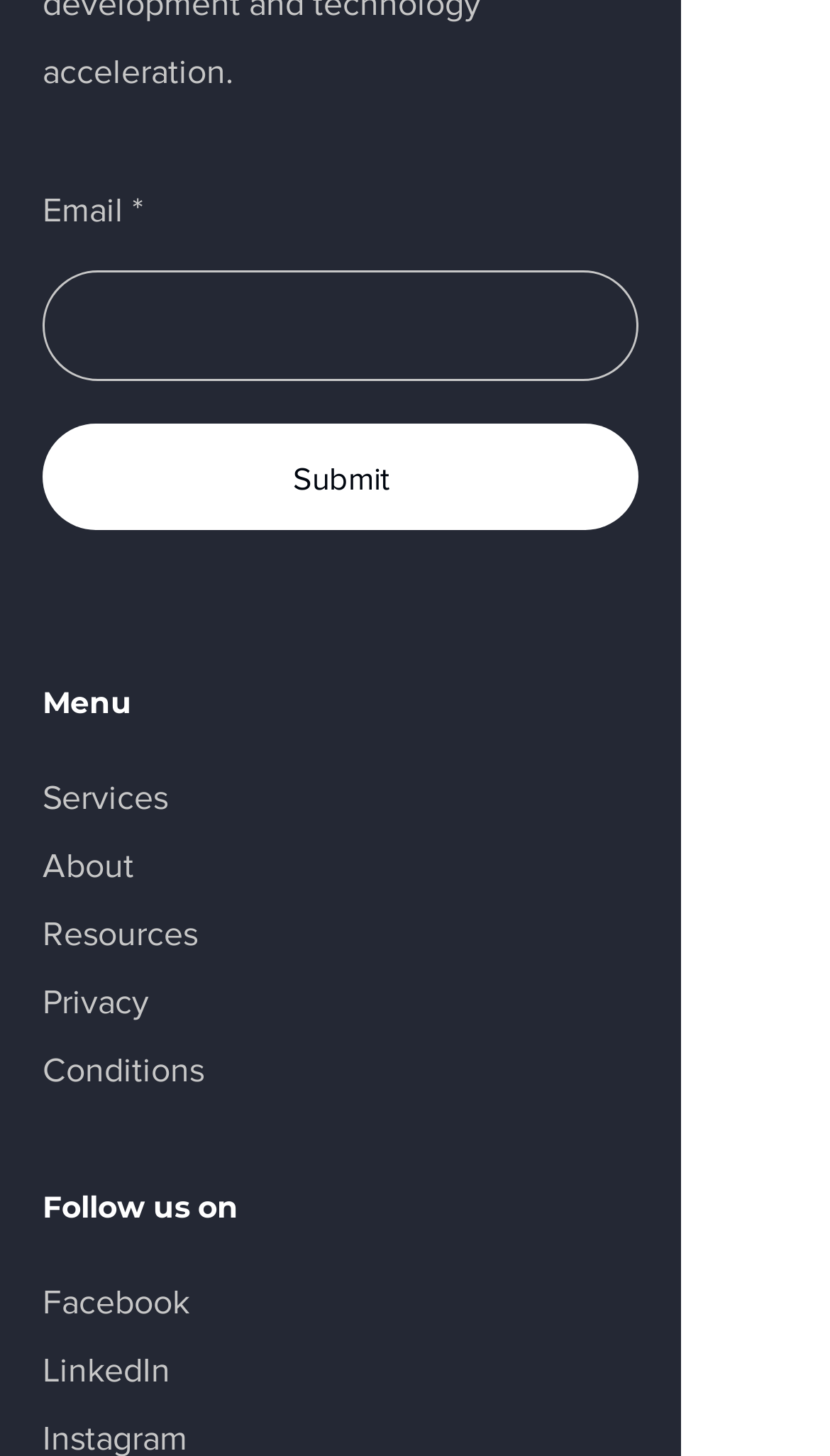Use the information in the screenshot to answer the question comprehensively: What is the text above the social media links?

The text above the social media links is 'Follow us on', which is indicated by the StaticText element with the text 'Follow us on'.